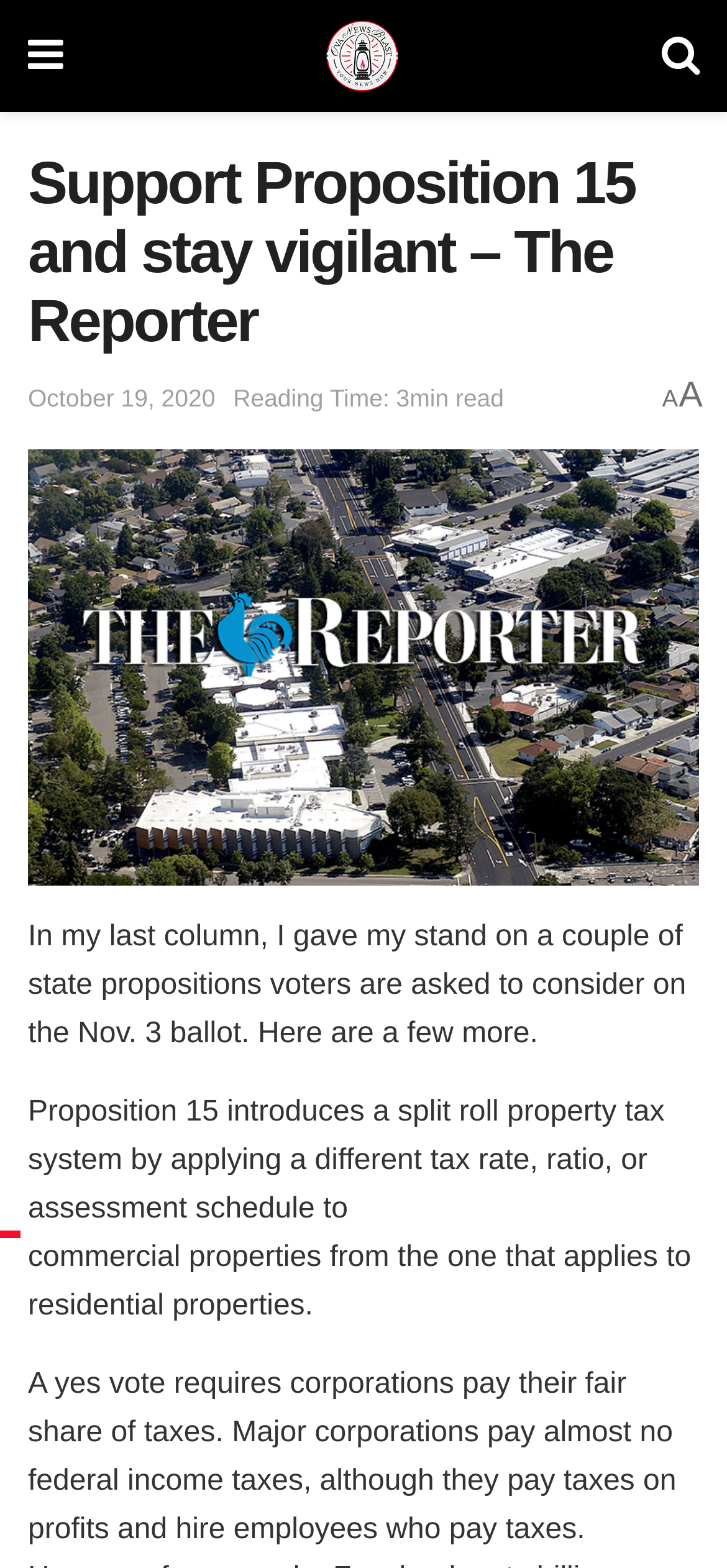What is the author's previous action?
Respond with a short answer, either a single word or a phrase, based on the image.

gave stand on state propositions